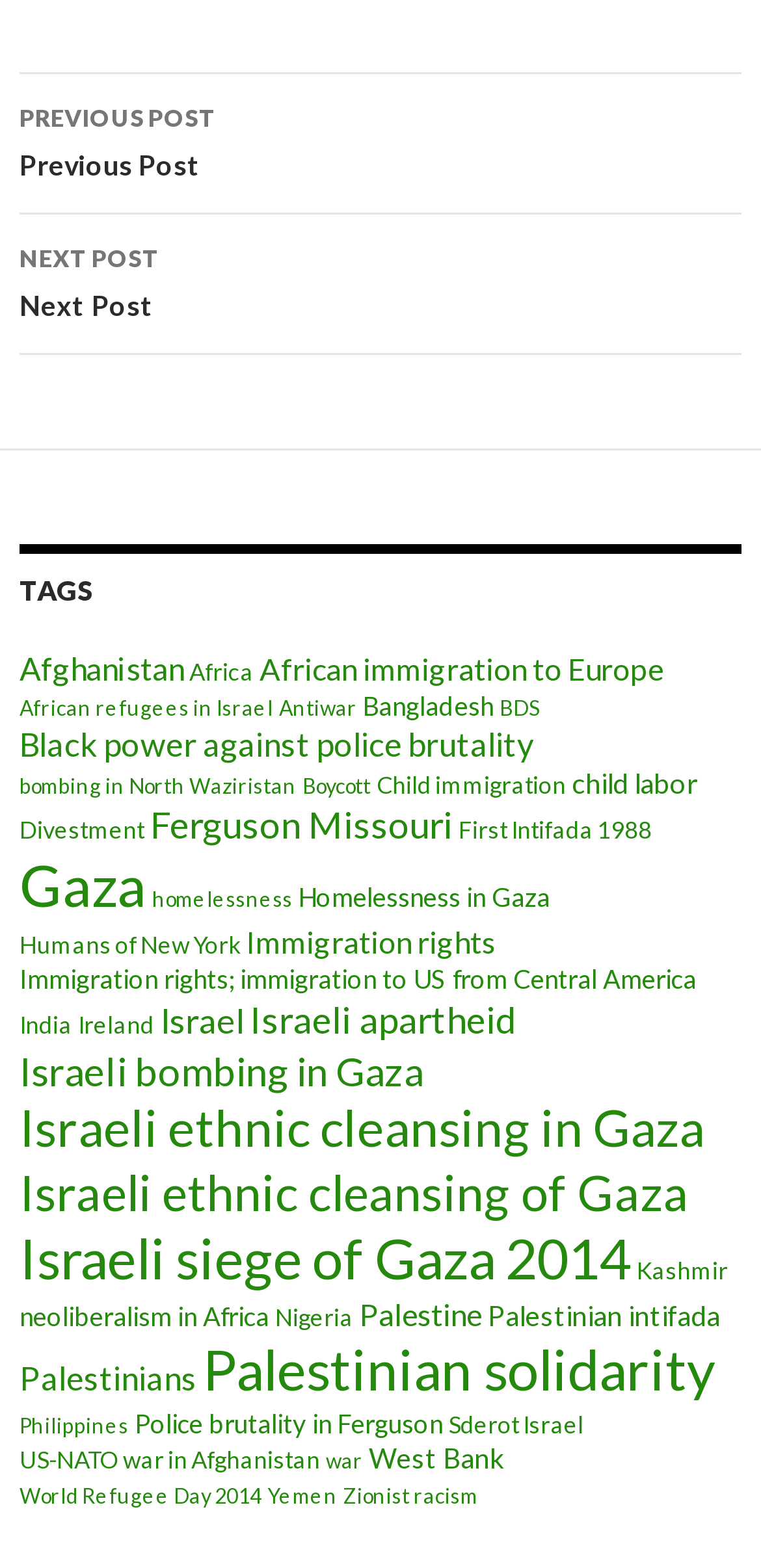Locate the bounding box of the UI element described by: "Homelessness in Gaza" in the given webpage screenshot.

[0.392, 0.563, 0.723, 0.582]